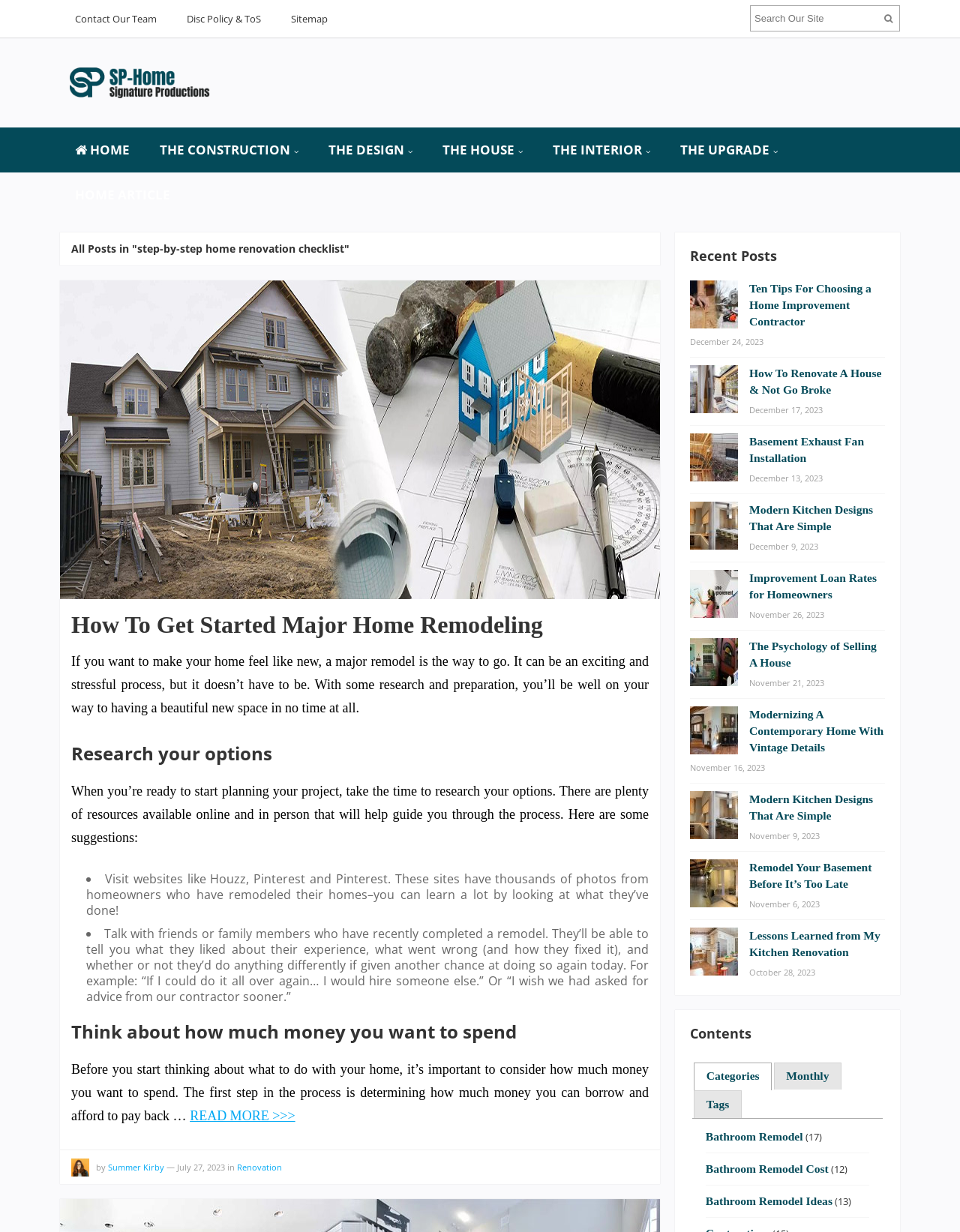Find the bounding box coordinates of the area that needs to be clicked in order to achieve the following instruction: "Contact Our Team". The coordinates should be specified as four float numbers between 0 and 1, i.e., [left, top, right, bottom].

[0.062, 0.0, 0.179, 0.03]